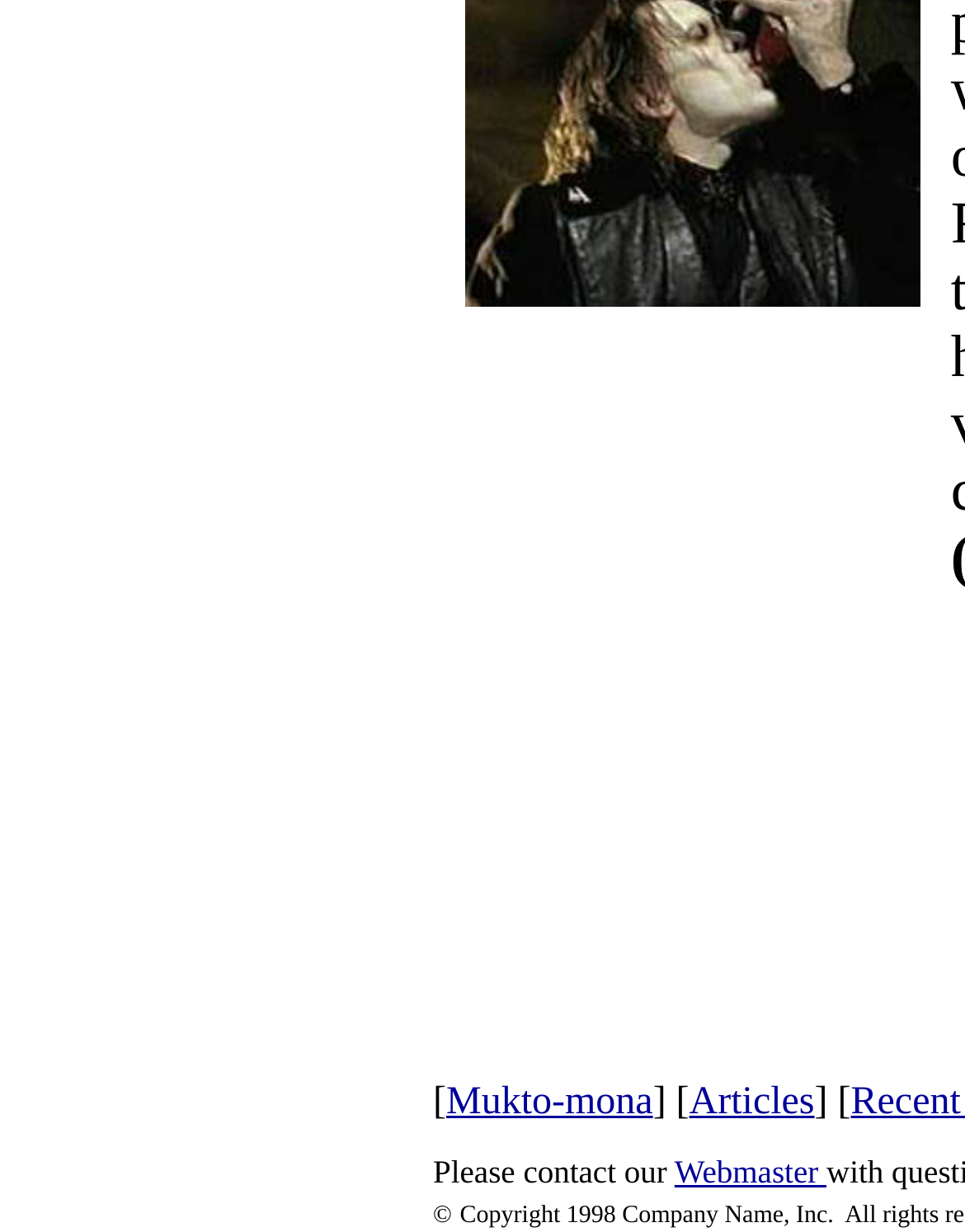Respond to the question below with a single word or phrase:
What is the position of the 'Articles' link?

Middle